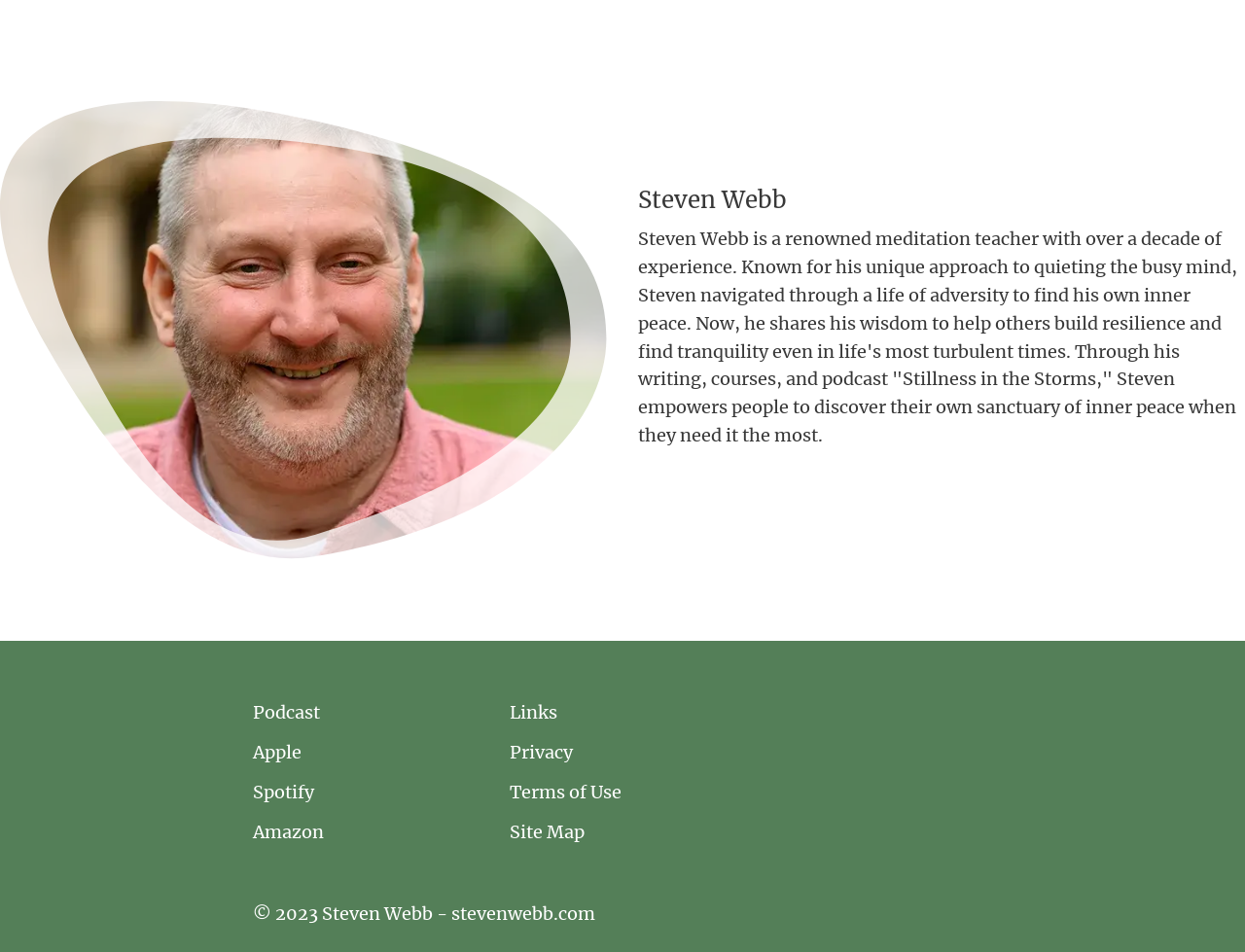What is the purpose of Steven Webb's work?
Use the image to answer the question with a single word or phrase.

To help others find inner peace